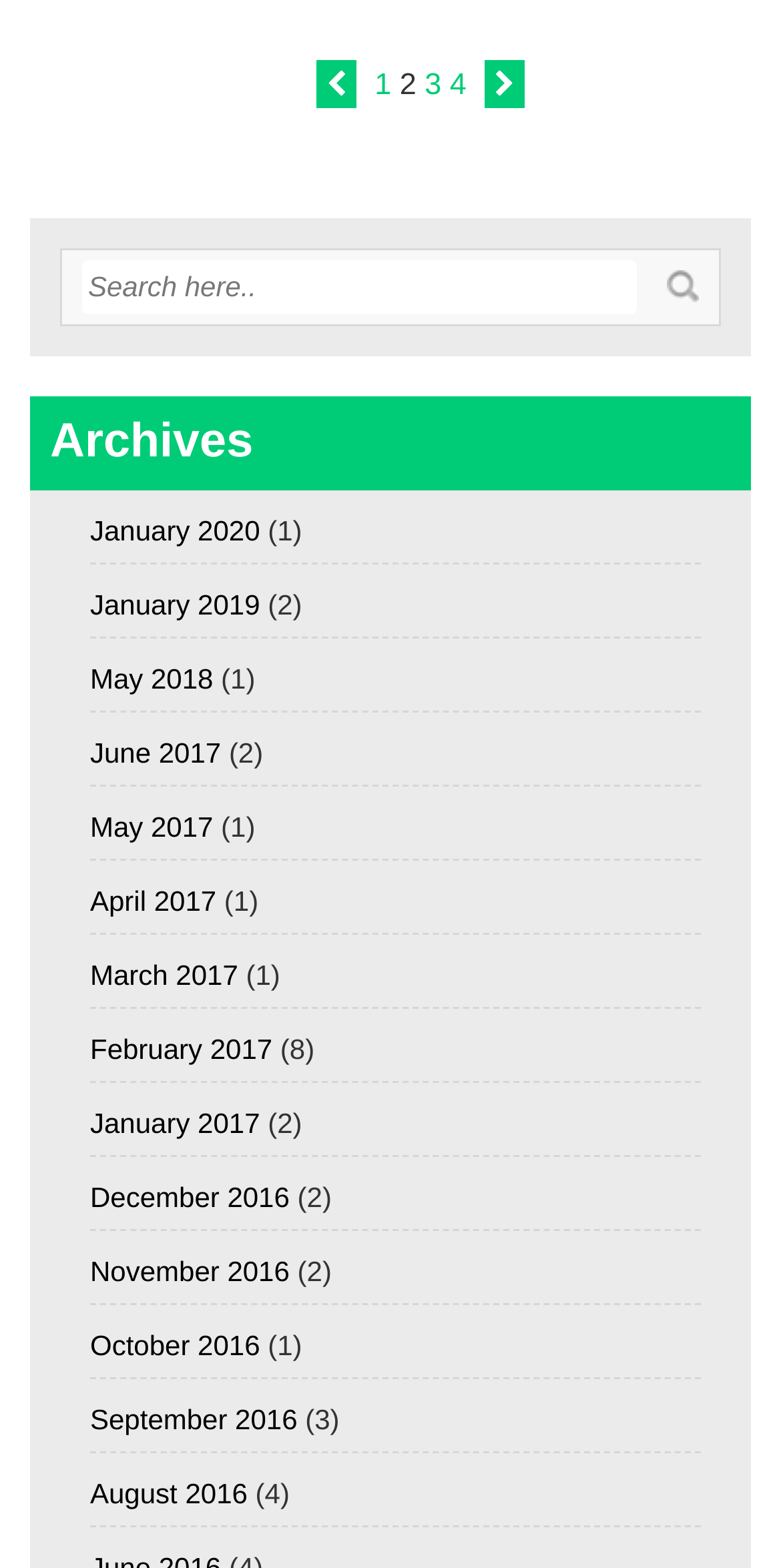Provide the bounding box coordinates for the specified HTML element described in this description: "parent_node: 1 2 3 4". The coordinates should be four float numbers ranging from 0 to 1, in the format [left, top, right, bottom].

[0.608, 0.043, 0.685, 0.065]